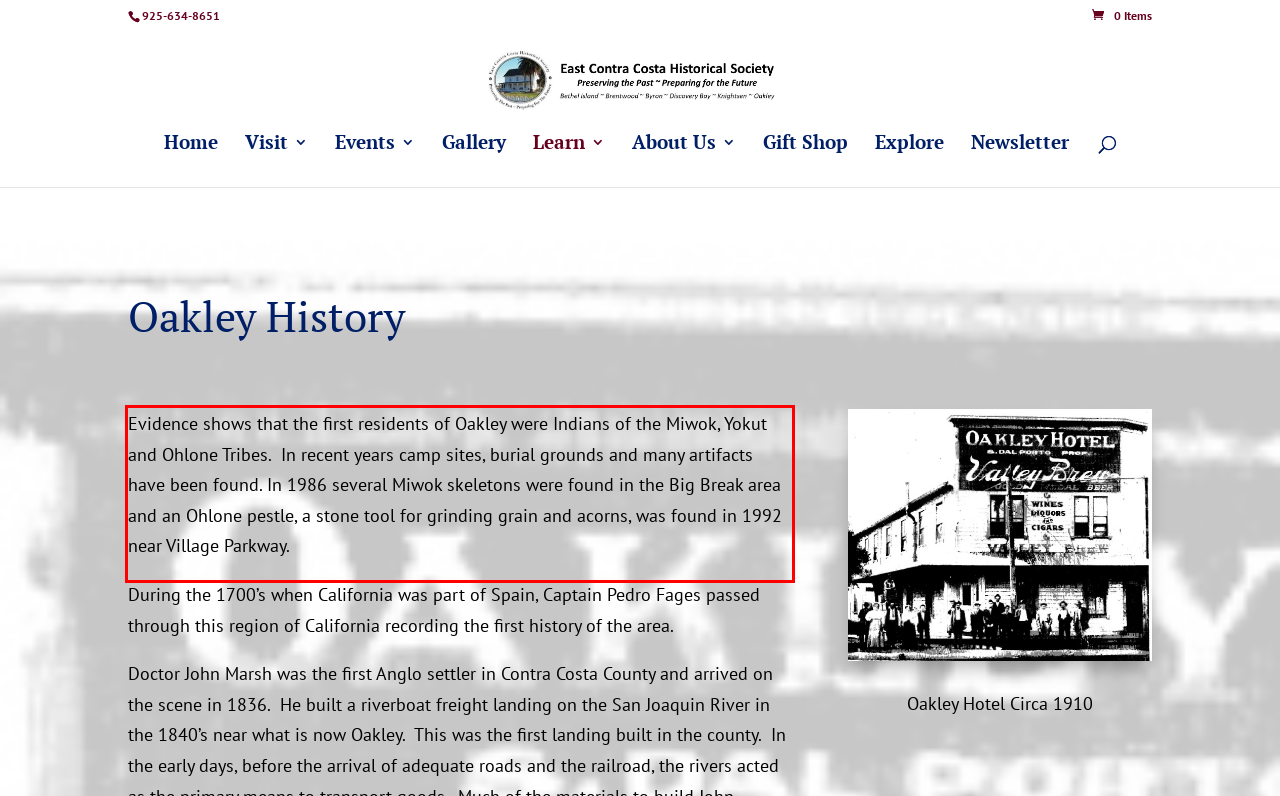You are provided with a webpage screenshot that includes a red rectangle bounding box. Extract the text content from within the bounding box using OCR.

Evidence shows that the first residents of Oakley were Indians of the Miwok, Yokut and Ohlone Tribes. In recent years camp sites, burial grounds and many artifacts have been found. In 1986 several Miwok skeletons were found in the Big Break area and an Ohlone pestle, a stone tool for grinding grain and acorns, was found in 1992 near Village Parkway.